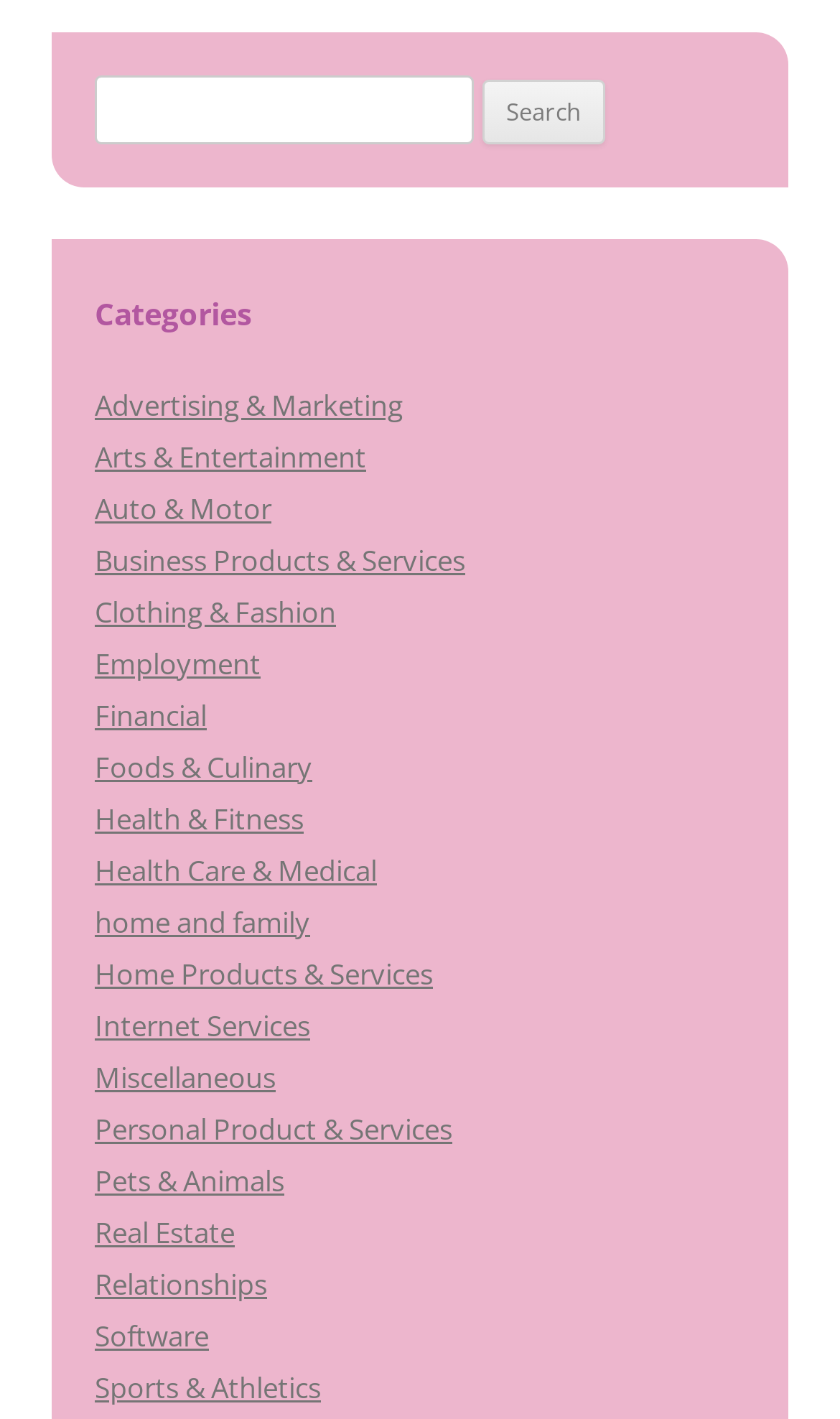Show the bounding box coordinates of the element that should be clicked to complete the task: "Click Search".

[0.575, 0.057, 0.721, 0.102]